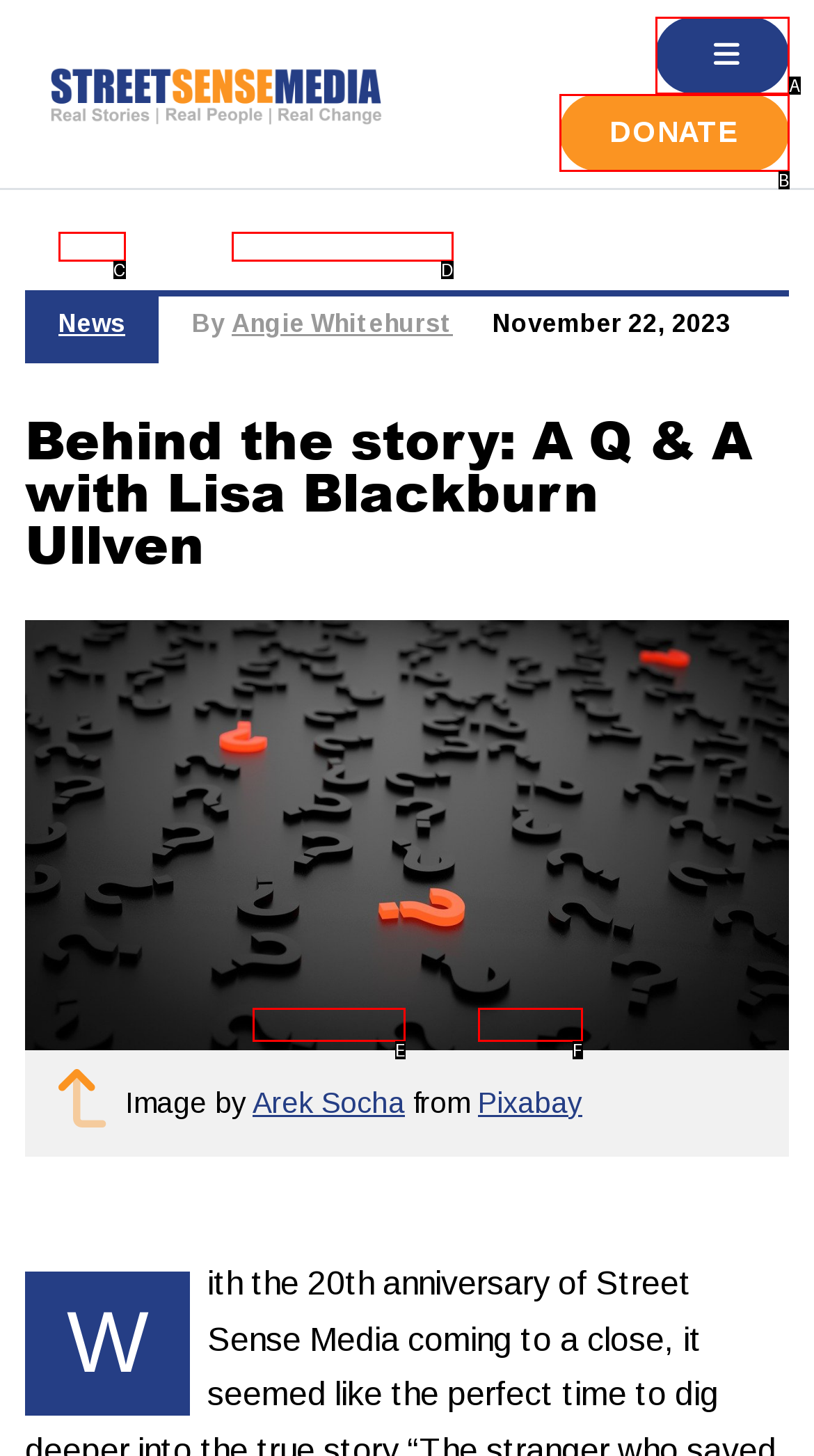Identify which HTML element aligns with the description: Angie Whitehurst
Answer using the letter of the correct choice from the options available.

D